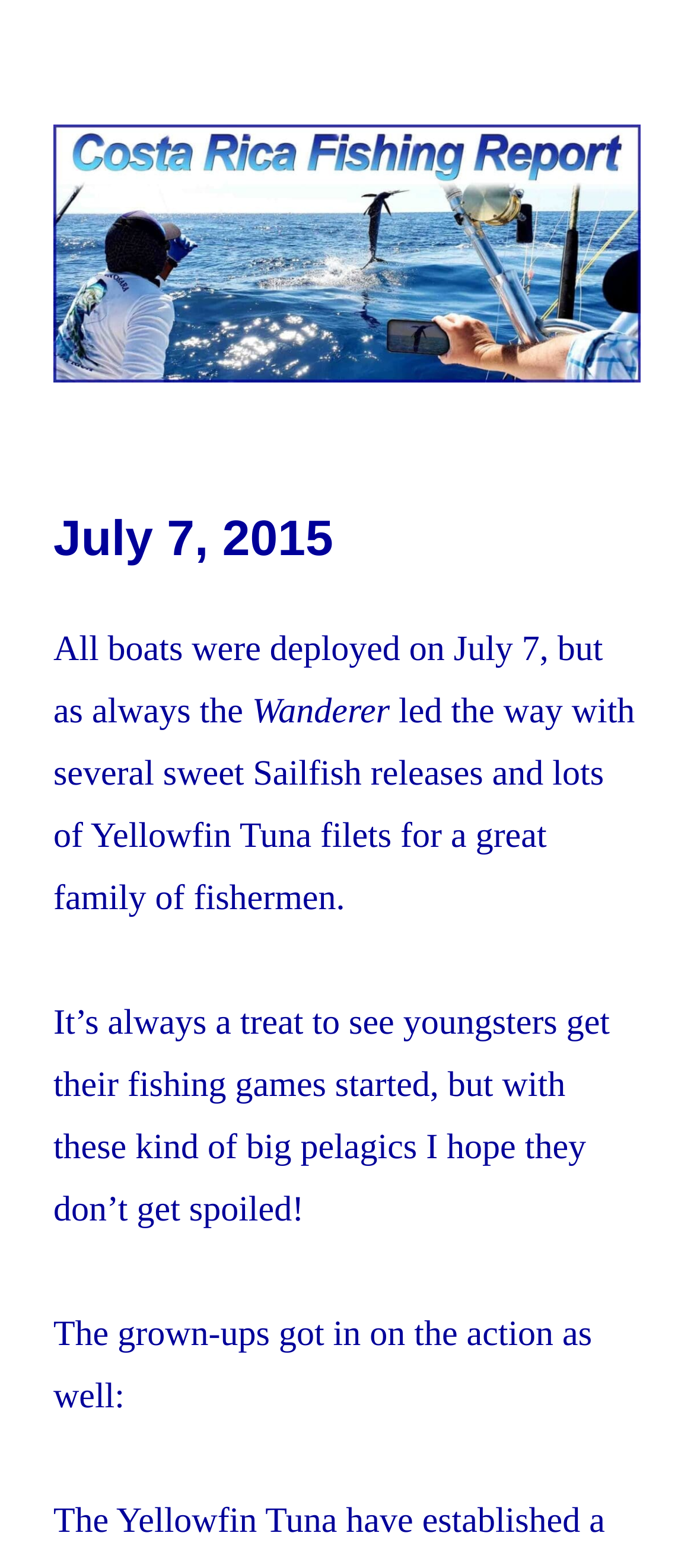What type of tuna were caught?
Please give a detailed and elaborate answer to the question based on the image.

I found the answer by reading the text '...lots of Yellowfin Tuna filets...' which is a child element of the image element.